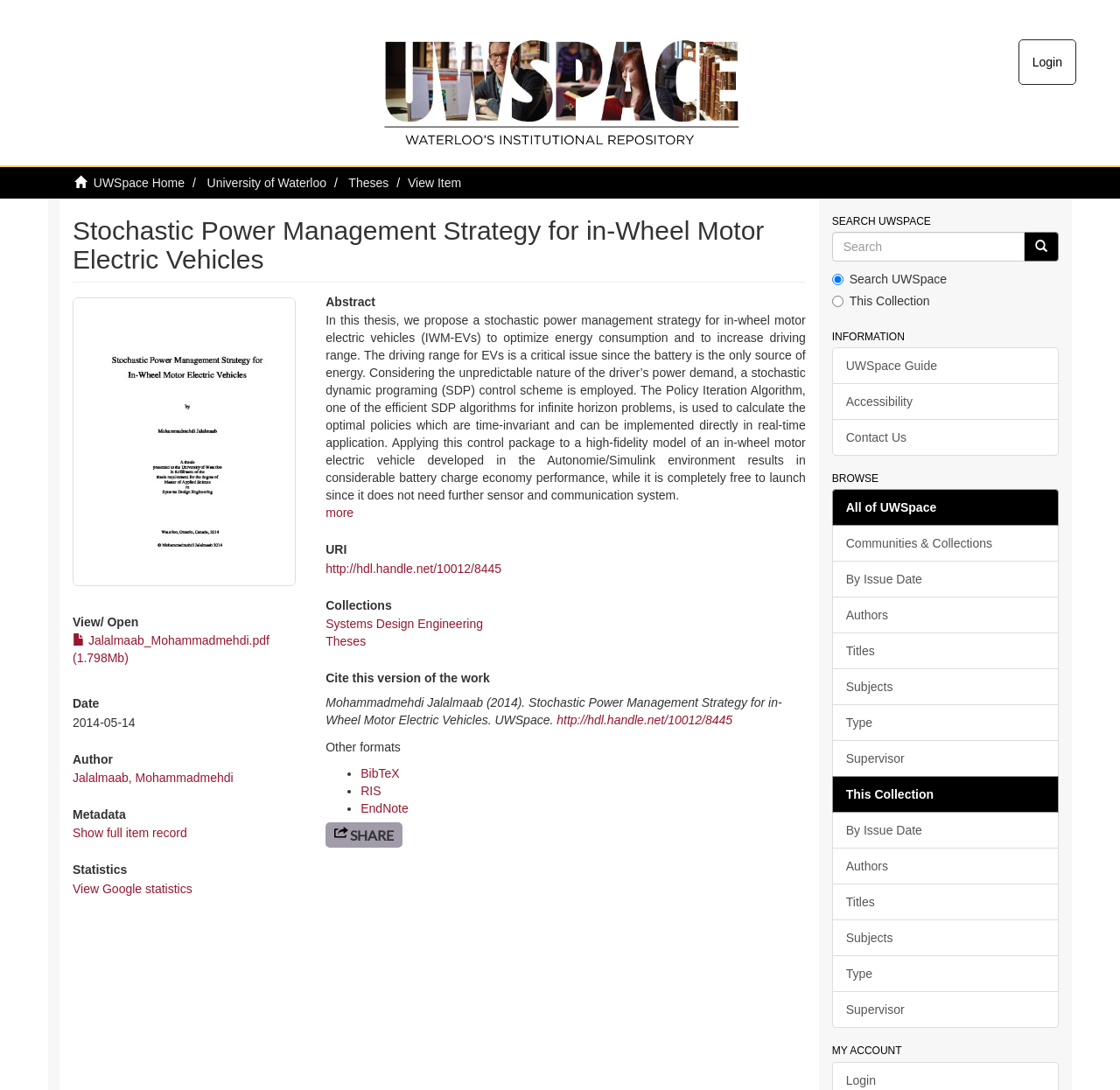What is the title of this thesis?
Give a single word or phrase as your answer by examining the image.

Stochastic Power Management Strategy for in-Wheel Motor Electric Vehicles